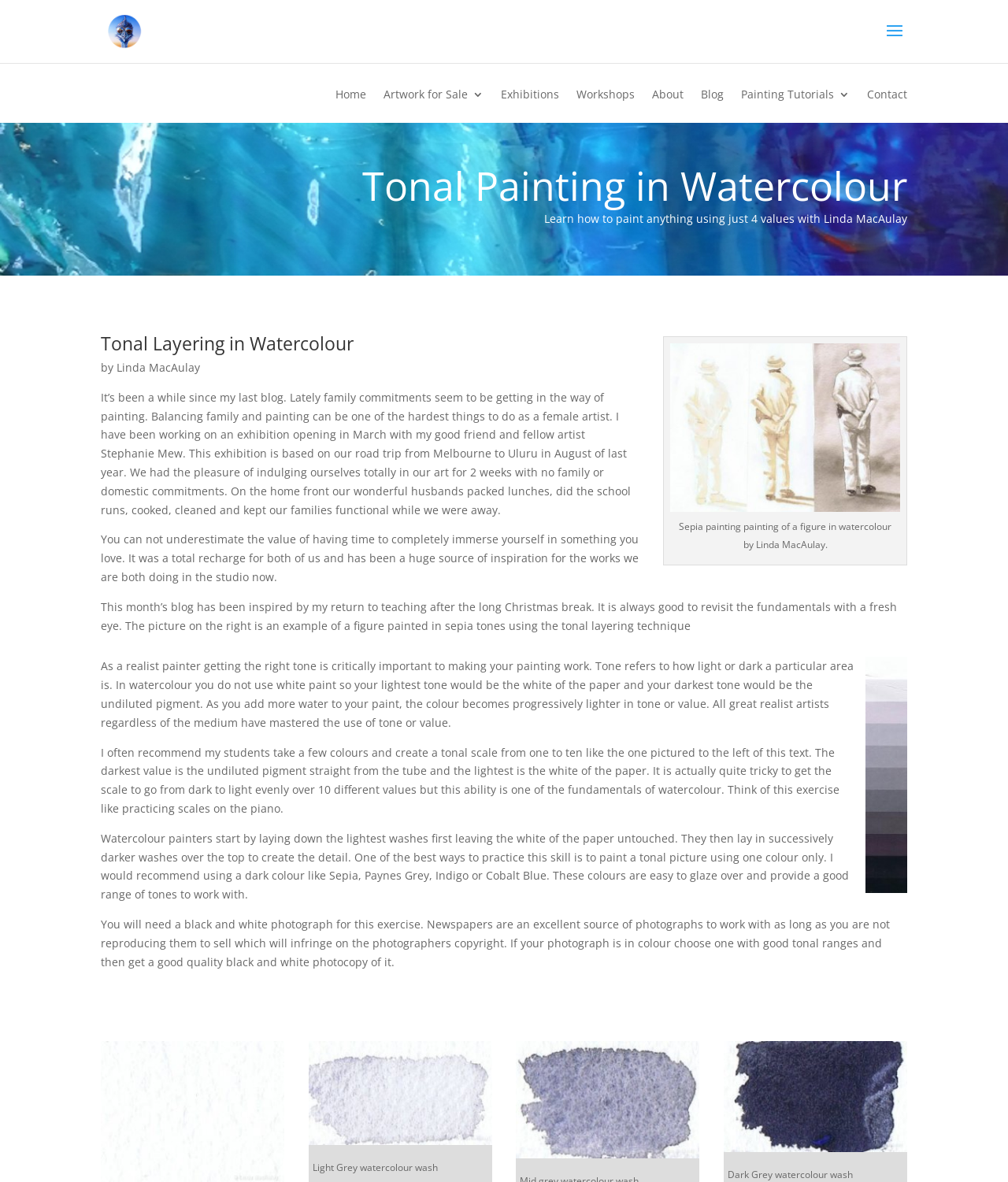Please find the bounding box coordinates of the clickable region needed to complete the following instruction: "Contact the artist through the 'Contact' link". The bounding box coordinates must consist of four float numbers between 0 and 1, i.e., [left, top, right, bottom].

[0.86, 0.075, 0.9, 0.104]